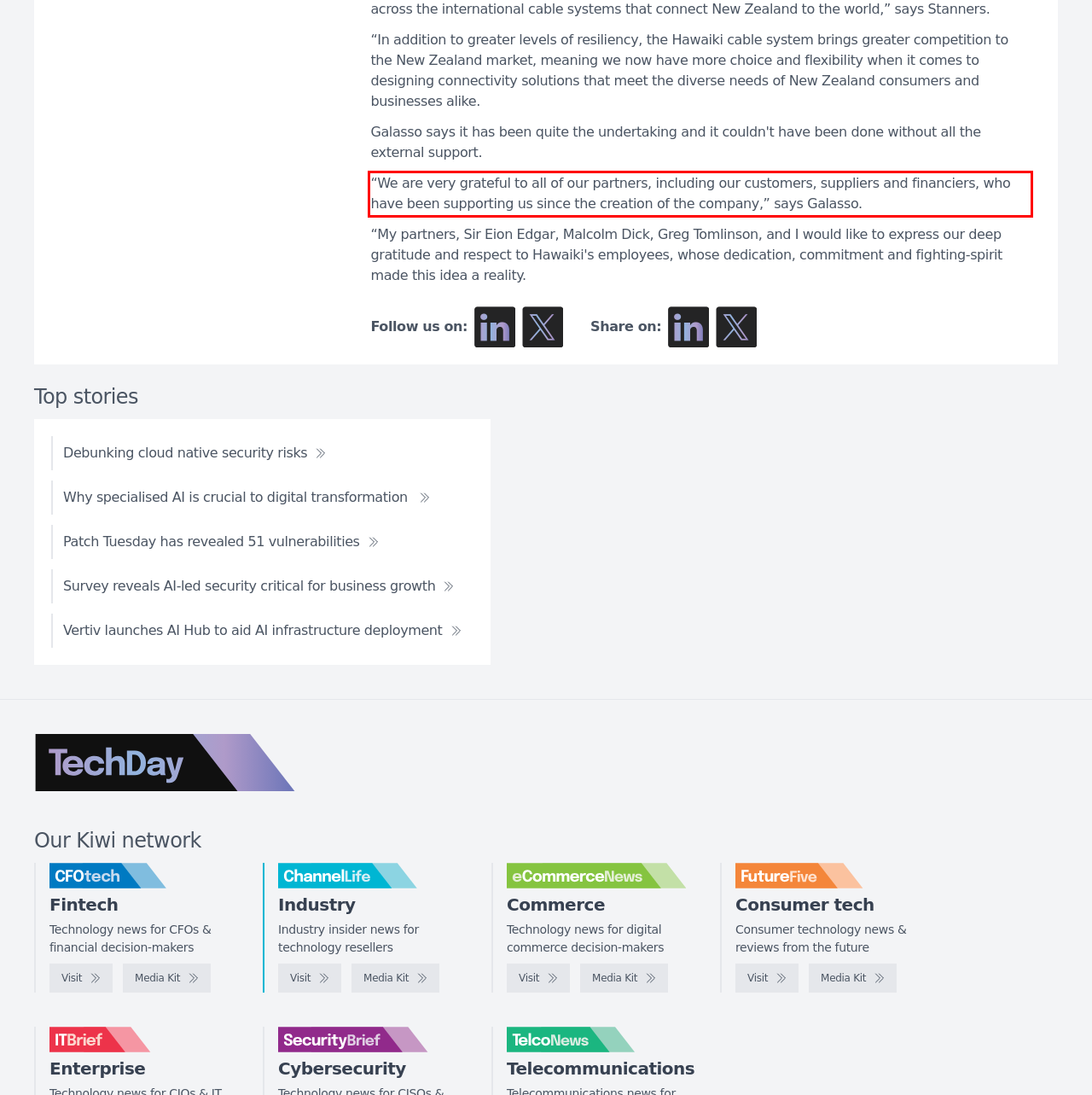Look at the screenshot of the webpage, locate the red rectangle bounding box, and generate the text content that it contains.

“We are very grateful to all of our partners, including our customers, suppliers and financiers, who have been supporting us since the creation of the company,” says Galasso.